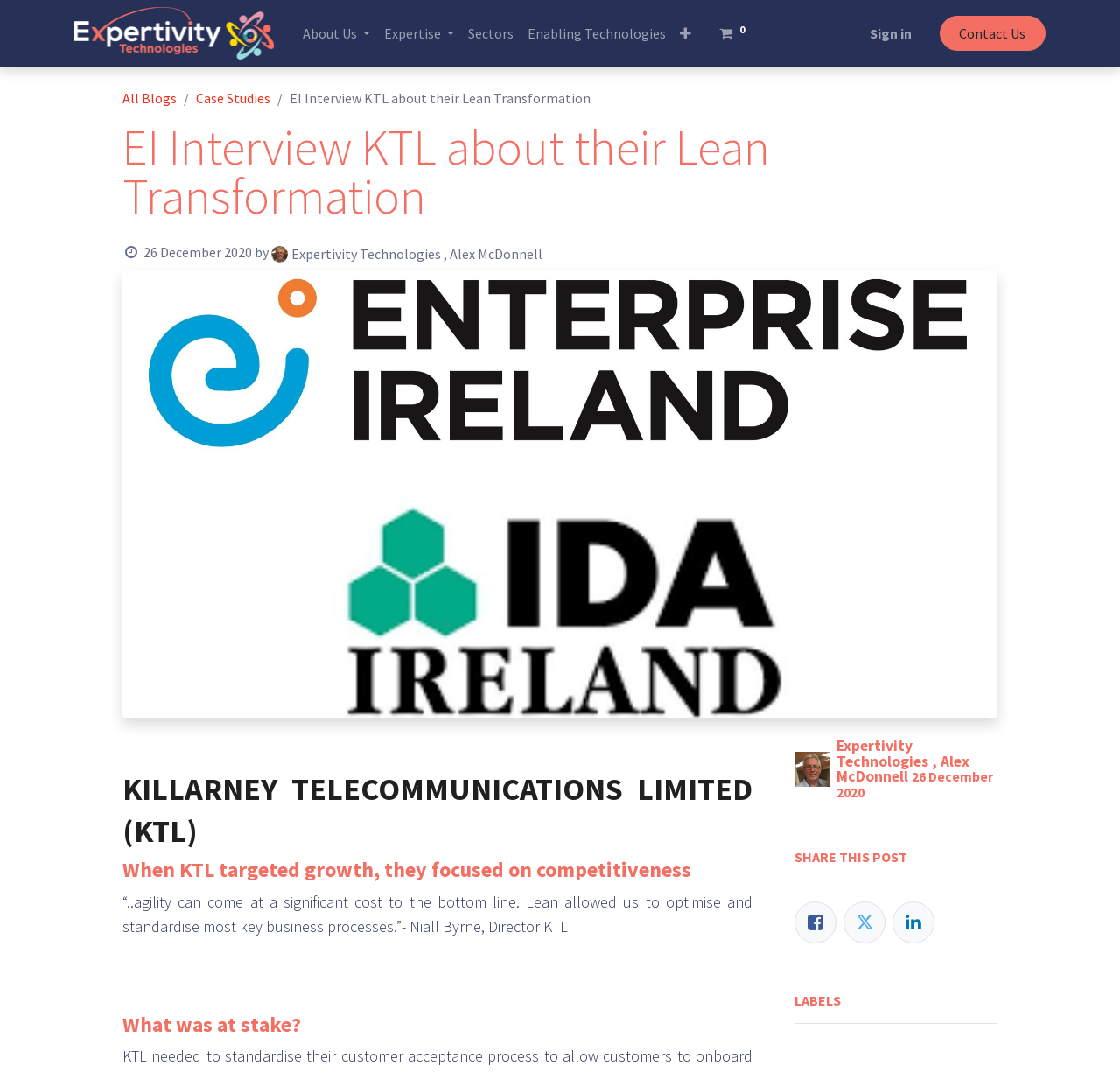Respond to the question below with a single word or phrase:
Who is the author of the blog post?

Alex McDonnell